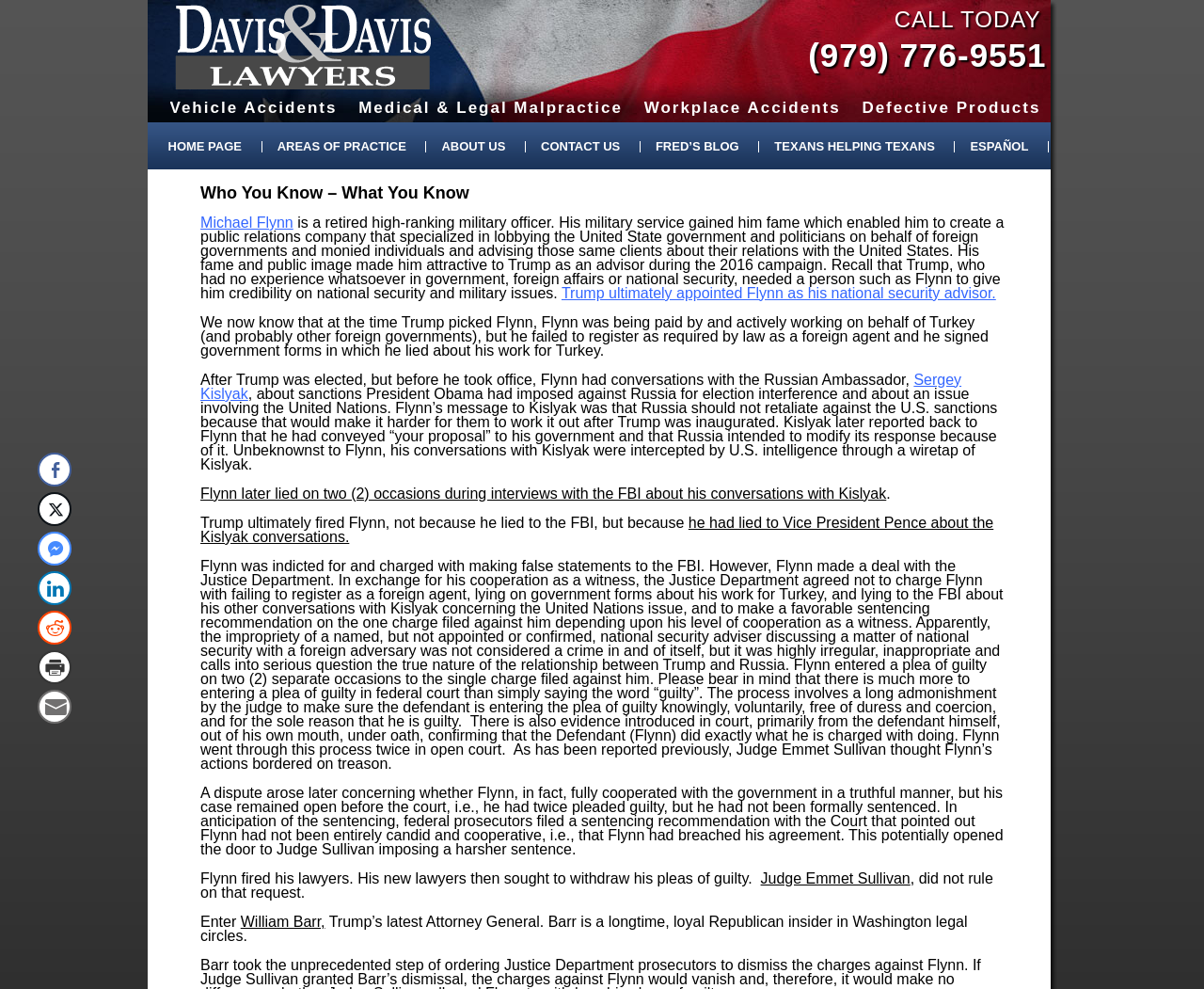Please locate the bounding box coordinates of the element's region that needs to be clicked to follow the instruction: "Click the 'Michael Flynn' link". The bounding box coordinates should be provided as four float numbers between 0 and 1, i.e., [left, top, right, bottom].

[0.166, 0.217, 0.244, 0.233]